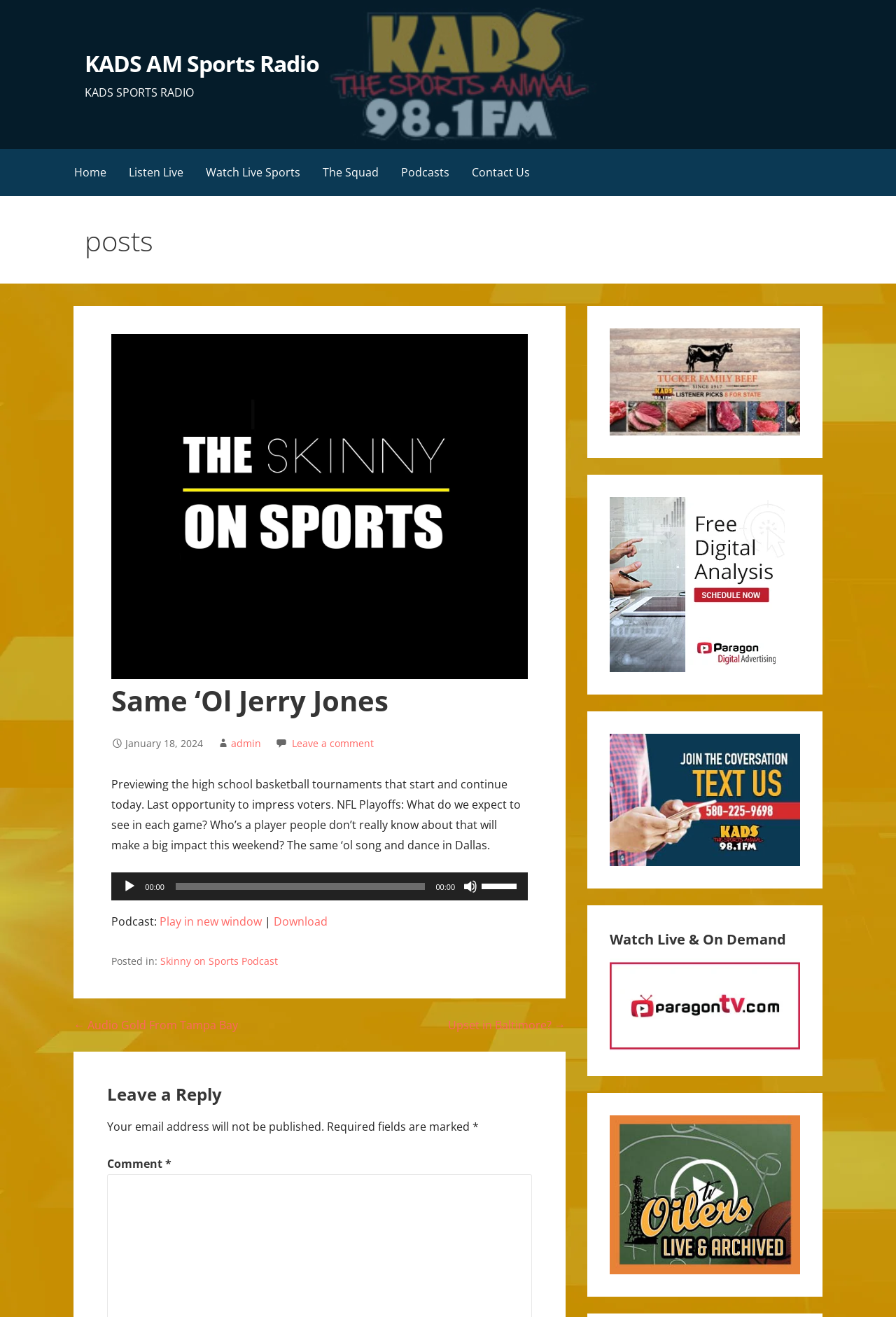Pinpoint the bounding box coordinates of the clickable area necessary to execute the following instruction: "Click on the 'Watch Live Sports' link". The coordinates should be given as four float numbers between 0 and 1, namely [left, top, right, bottom].

[0.217, 0.113, 0.348, 0.149]